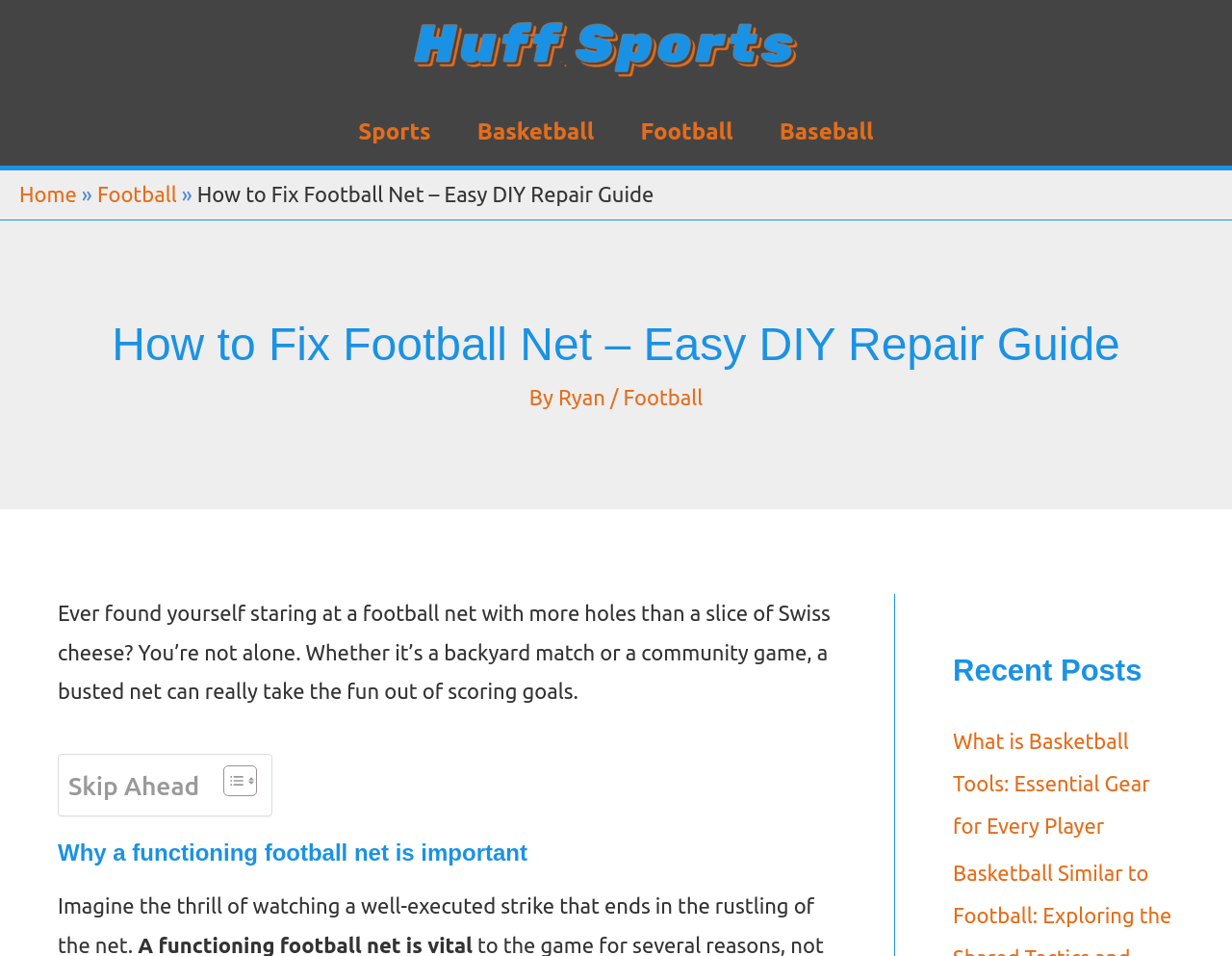What is the purpose of a functioning football net?
Based on the visual information, provide a detailed and comprehensive answer.

The purpose of a functioning football net is to enable scoring goals, which can be inferred from the text 'a busted net can really take the fun out of scoring goals'.